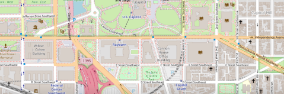Is the map primarily for navigation purposes?
Give a detailed response to the question by analyzing the screenshot.

The map features prominent streets, parks, and buildings, giving viewers a sense of the area's layout. Additionally, it highlights public transportation routes, intersections, and parks, making it a useful tool for understanding transportation and access to local government services. This suggests that the primary purpose of the map is to aid navigation and provide directional information.